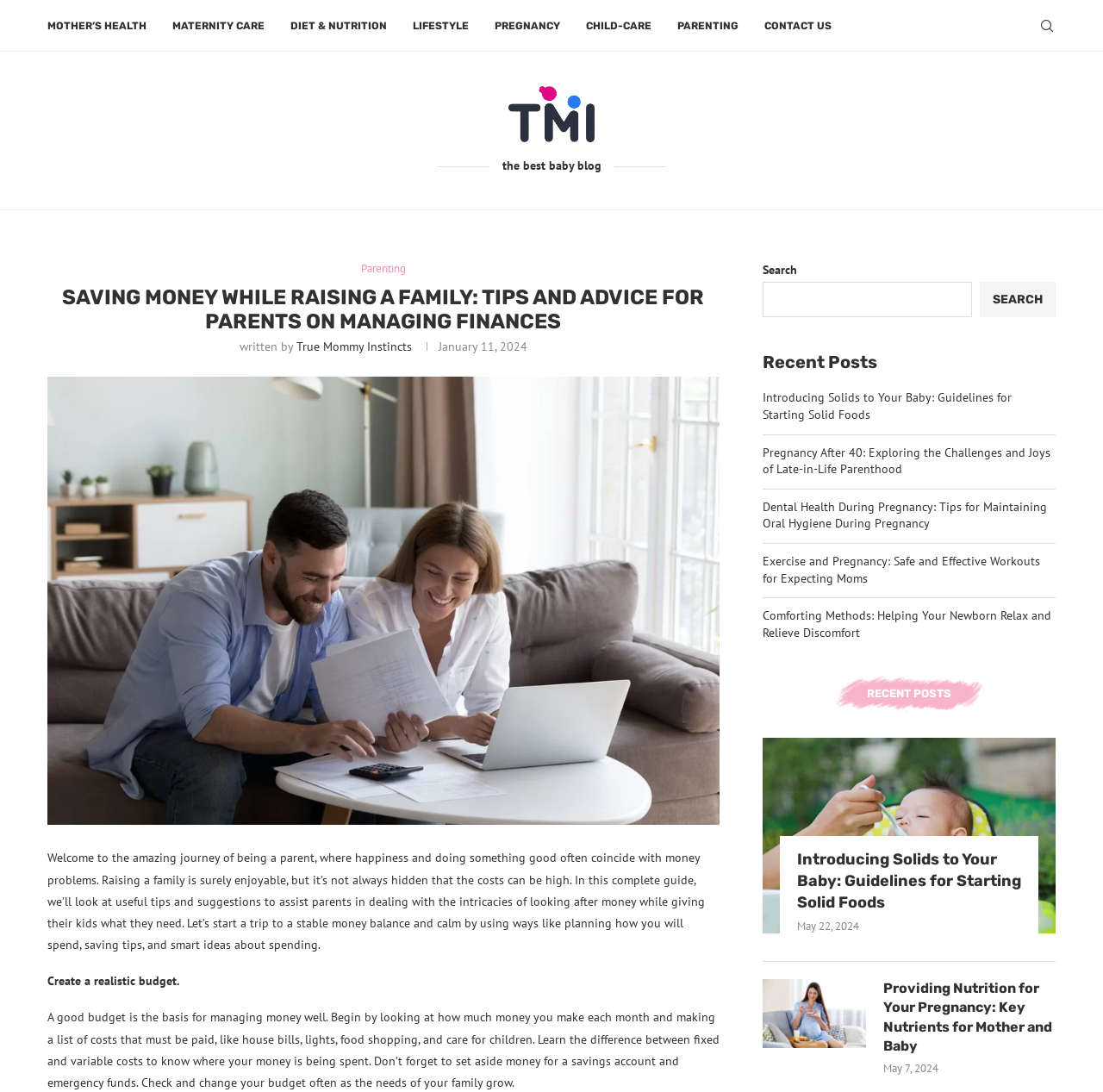Identify the bounding box coordinates of the section that should be clicked to achieve the task described: "Click on the 'CONTACT US' link".

[0.693, 0.001, 0.754, 0.047]